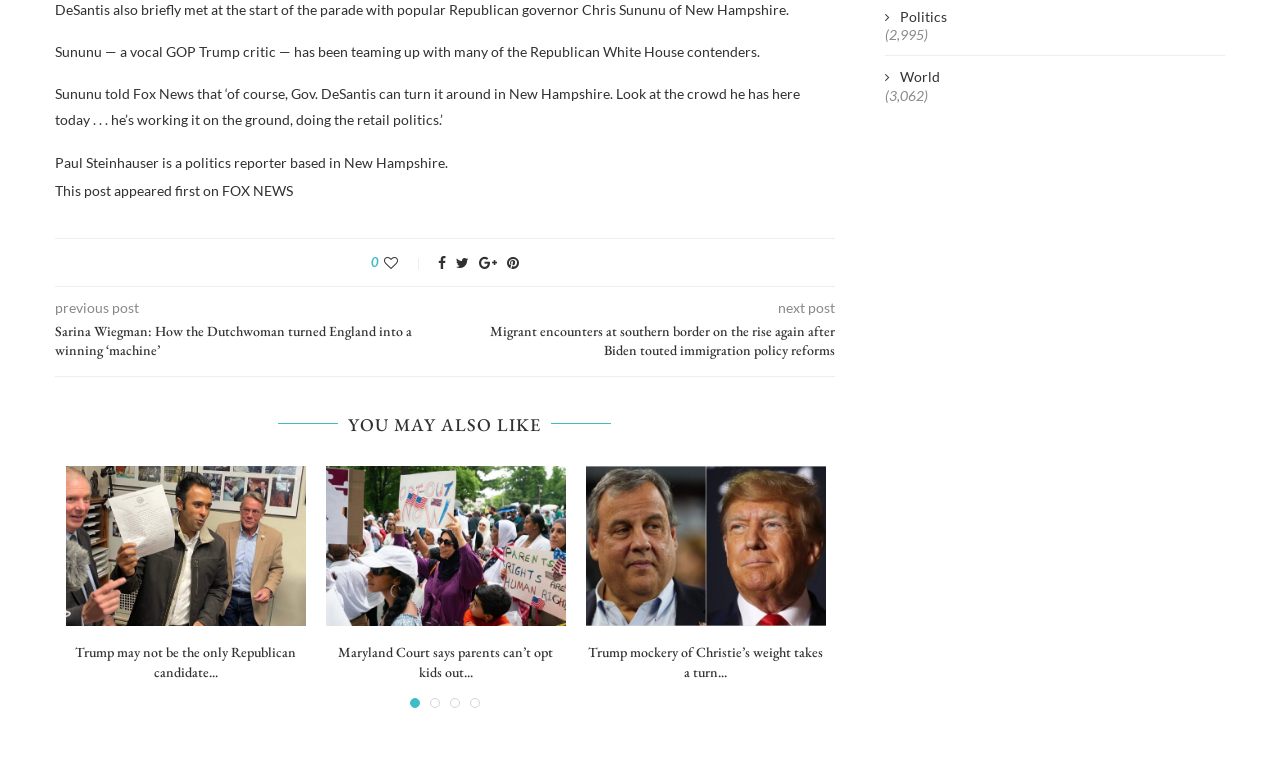Show the bounding box coordinates for the element that needs to be clicked to execute the following instruction: "Explore the Politics section". Provide the coordinates in the form of four float numbers between 0 and 1, i.e., [left, top, right, bottom].

[0.691, 0.008, 0.955, 0.034]